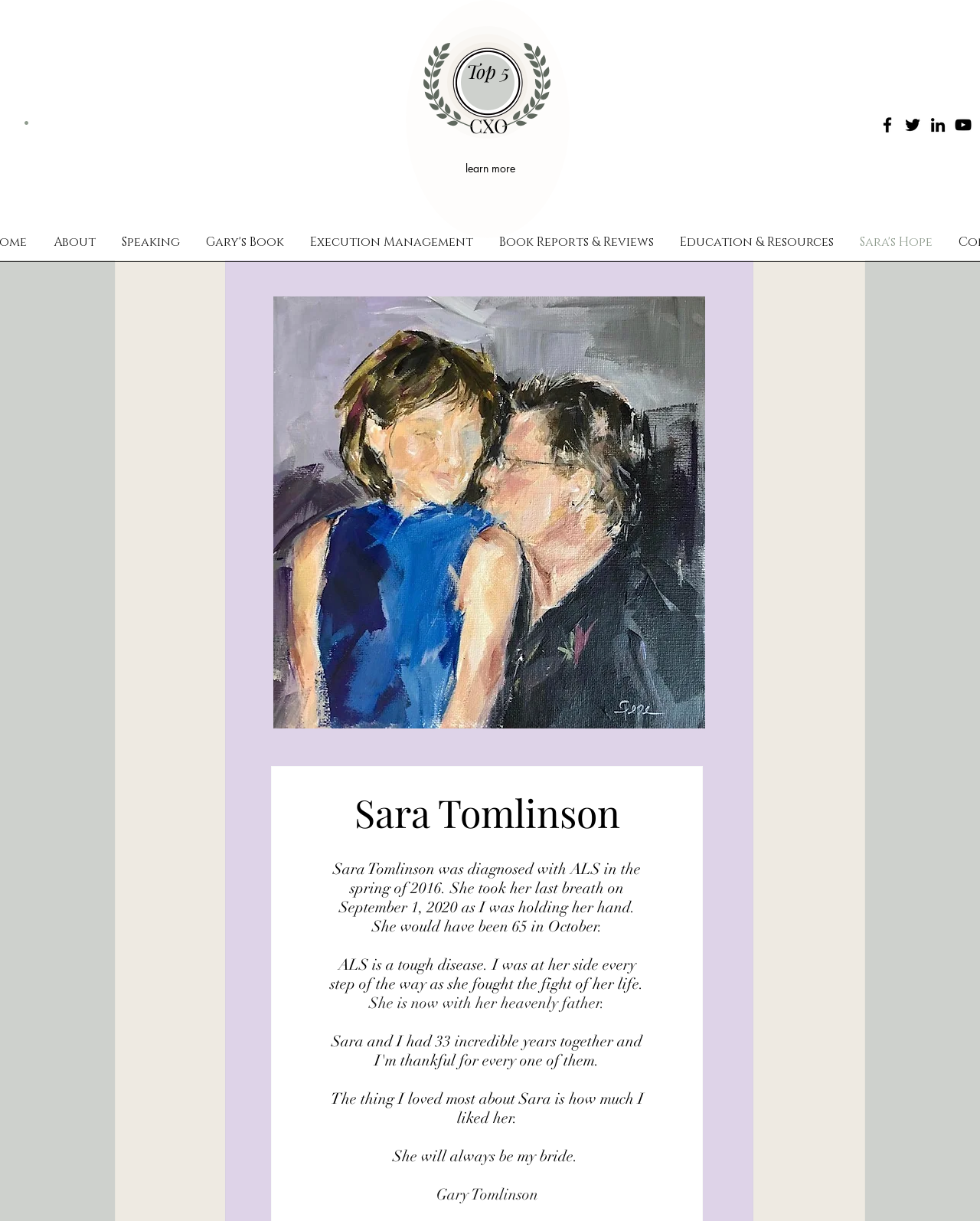What is the name of the social media platform with an icon located at the top right corner of the webpage?
Ensure your answer is thorough and detailed.

I found the answer by looking at the icons on the webpage, specifically the ones located at the top right corner. I saw icons for Facebook, Twitter, LinkedIn, and YouTube, and I determined that the question was asking about the last one.